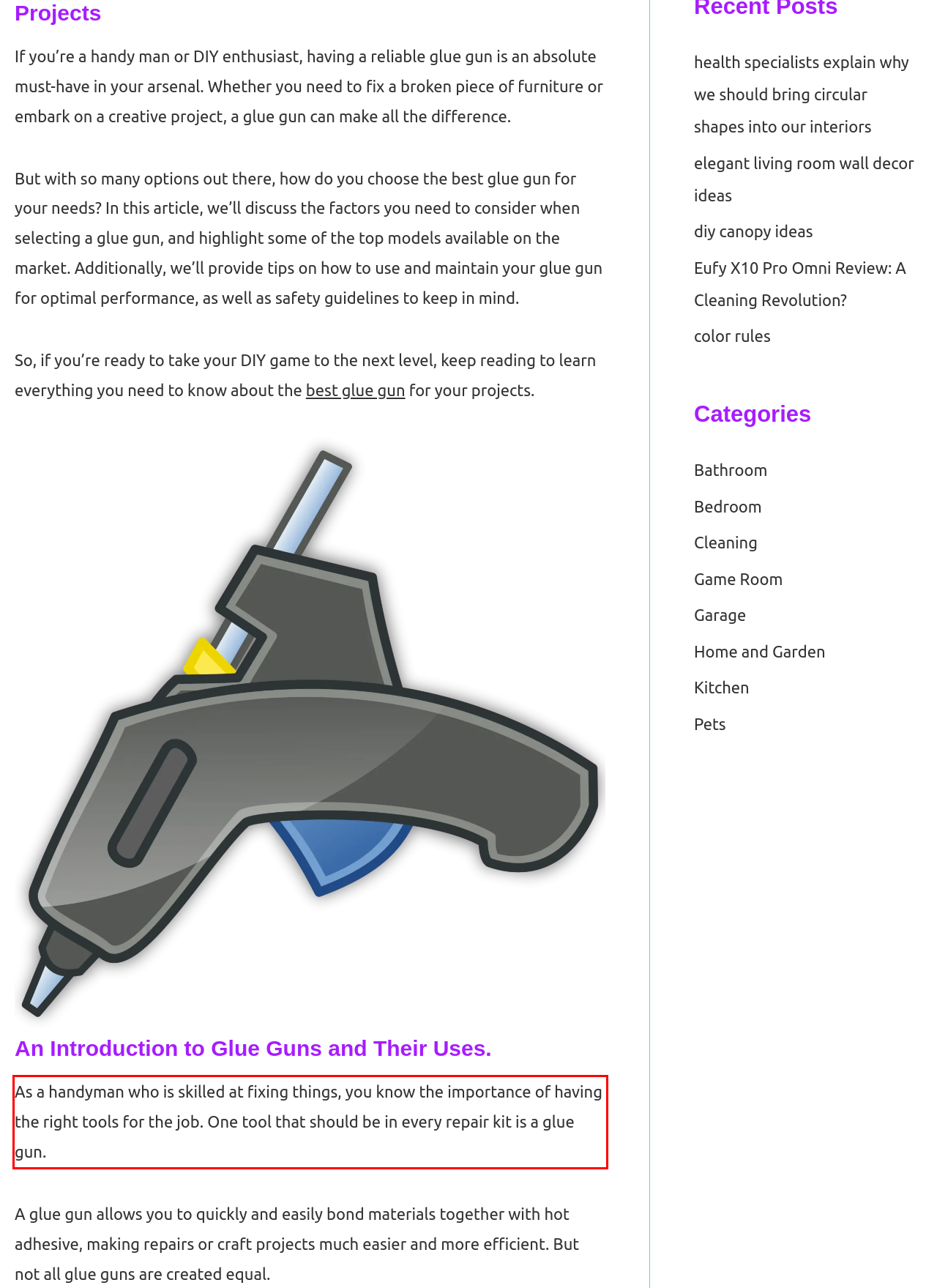Look at the provided screenshot of the webpage and perform OCR on the text within the red bounding box.

As a handyman who is skilled at fixing things, you know the importance of having the right tools for the job. One tool that should be in every repair kit is a glue gun.